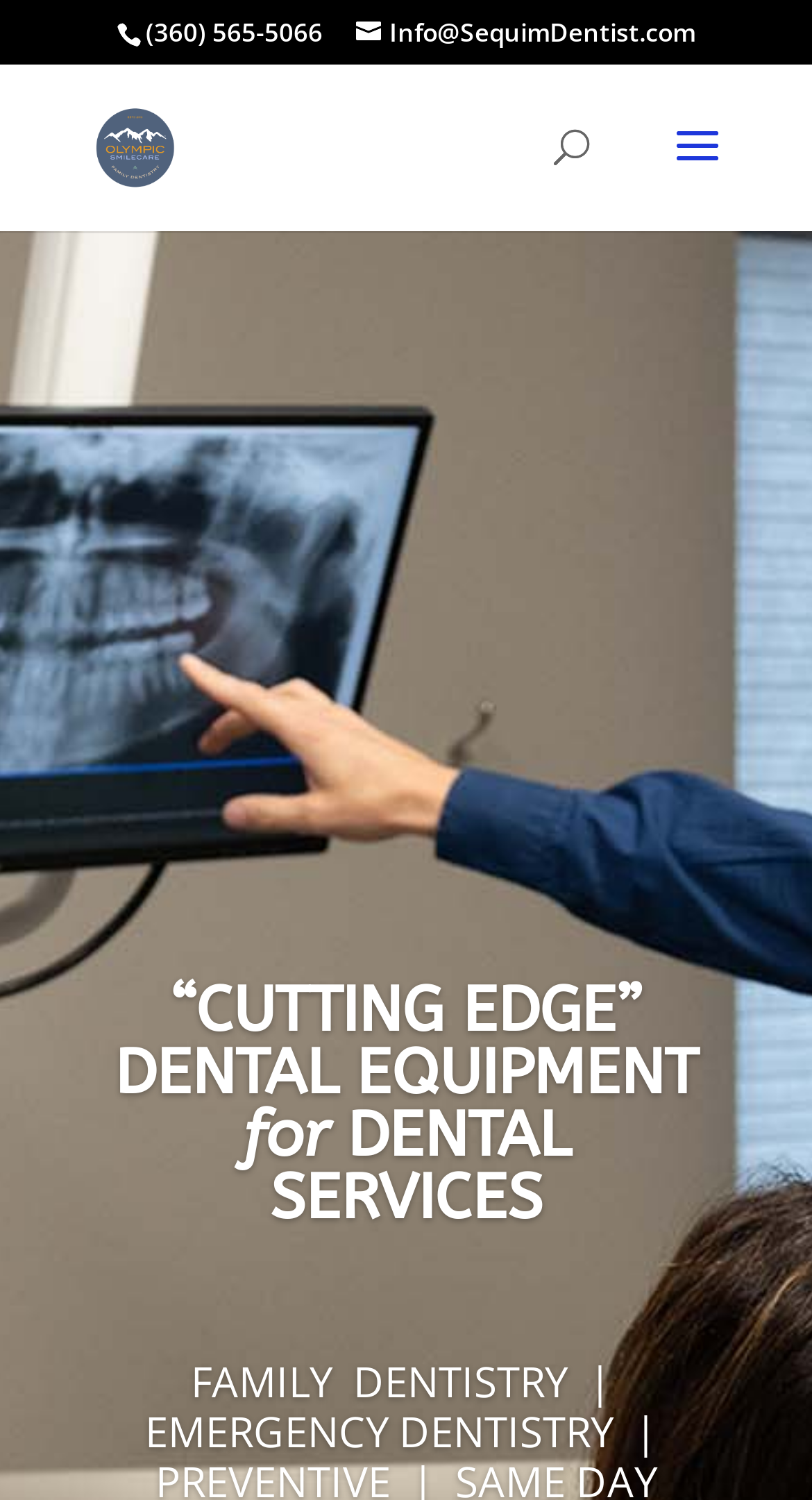Offer a meticulous caption that includes all visible features of the webpage.

The webpage is about the services offered by Olympic Smilecare, a dentist office in Sequim. At the top left, there is a phone number, (360) 565-5066, and an email address, Info@SequimDentist.com, which can be clicked to send an email. Next to the phone number, there is a link to the Olympic Smilecare website. Below these elements, there is a search bar with a search box and a label "Search for:".

On the left side of the page, there is a logo of Olympic Smilecare, an image with the same name as the link. The logo is positioned slightly above the search bar. 

The main content of the page is divided into sections, each with a heading. There are 12 headings in total, with the first one being "“CUTTING EDGE” DENTAL EQUIPMENT for DENTAL SERVICES". The headings are stacked vertically, with the first one starting from the middle of the page and the rest following below it. The content of the headings is not specified, but they seem to describe the services offered by Olympic Smilecare.